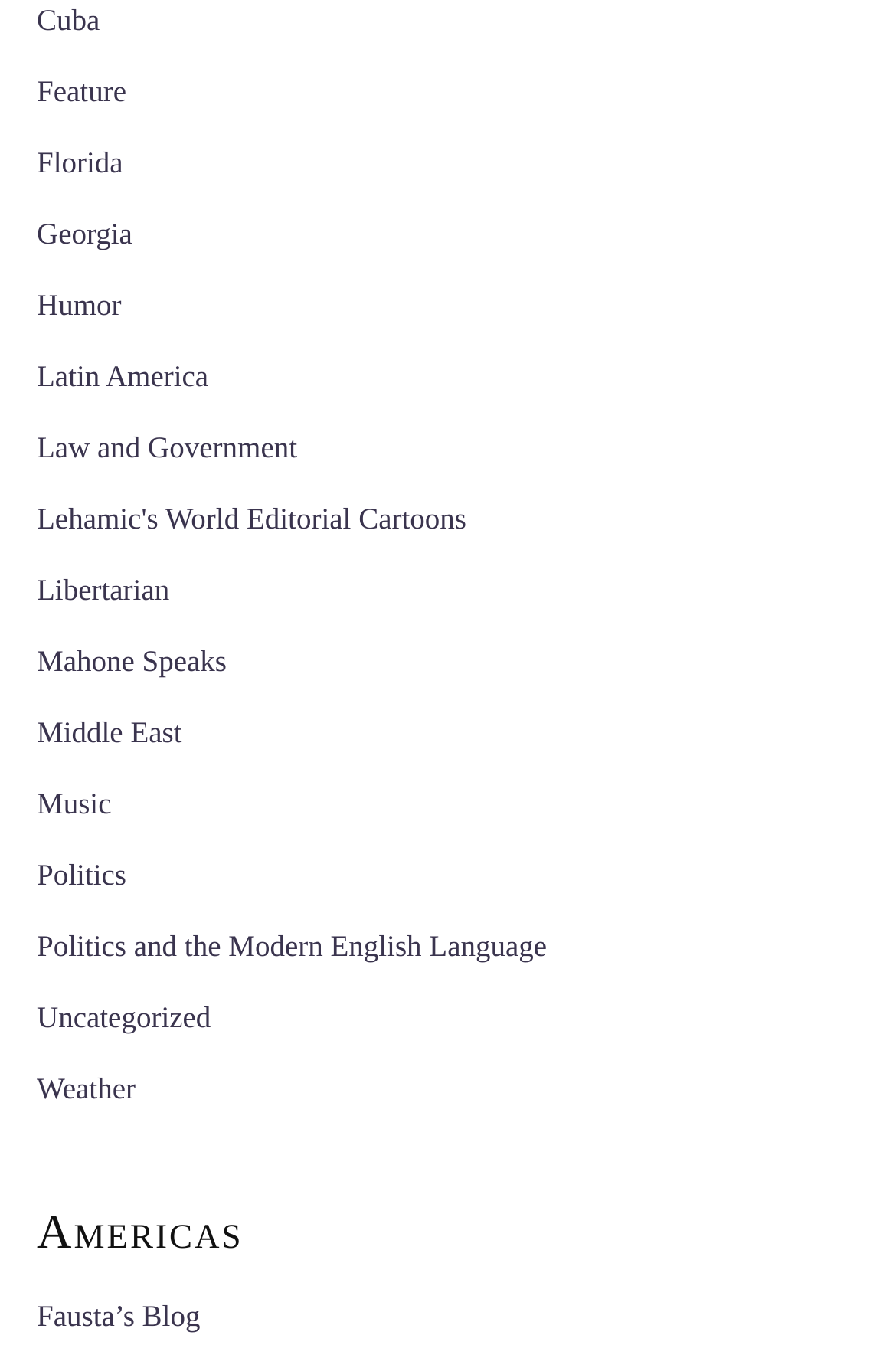What is the category below 'Middle East'?
Based on the image, answer the question with as much detail as possible.

I compared the y1 and y2 coordinates of the link elements and found that the link 'Music' is below the link 'Middle East'.